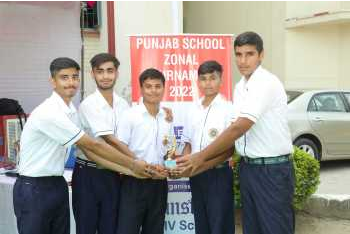What sports were featured in the tournament?
Please answer using one word or phrase, based on the screenshot.

Basketball and volleyball